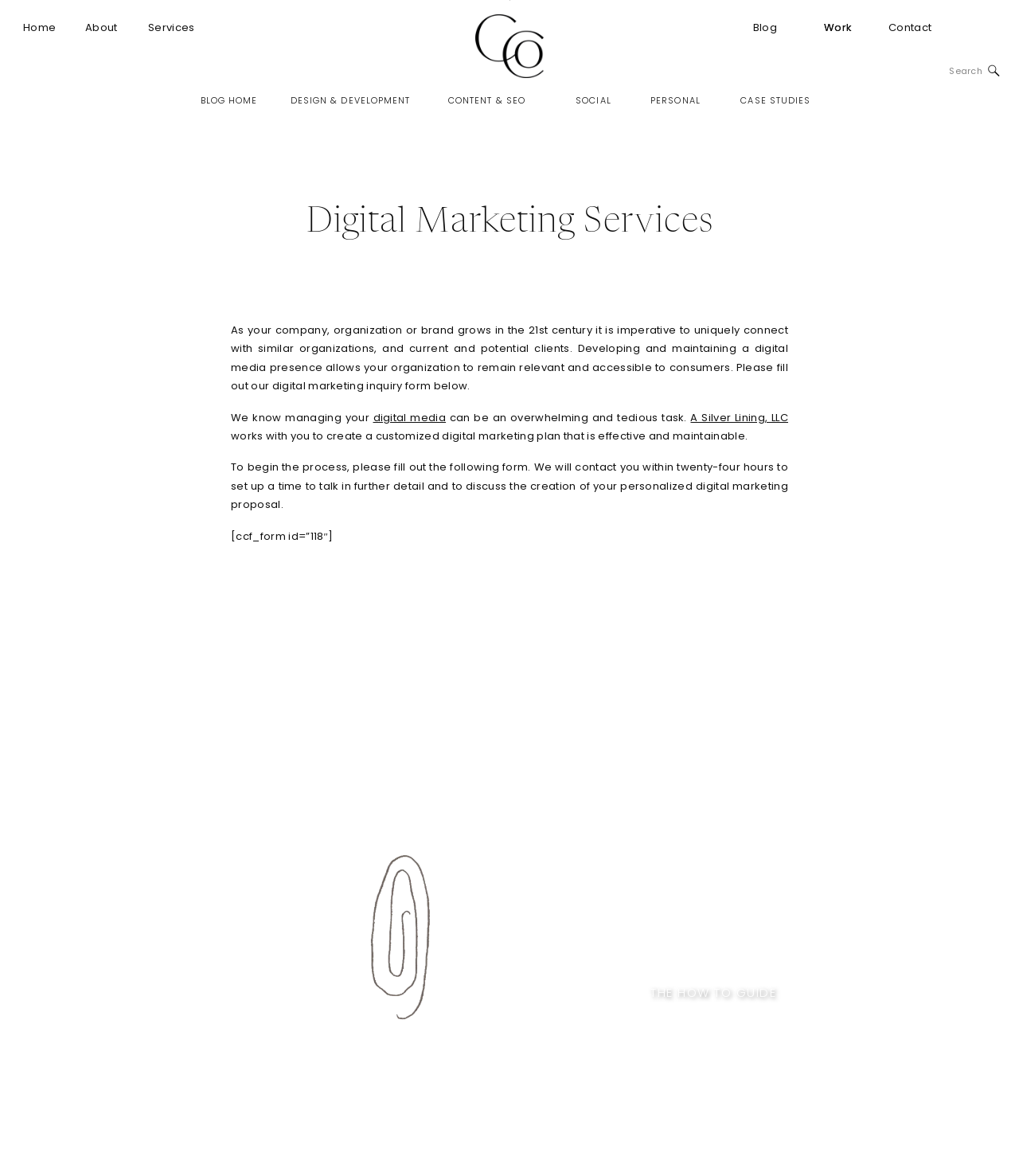Please find the bounding box coordinates for the clickable element needed to perform this instruction: "View success story database".

None